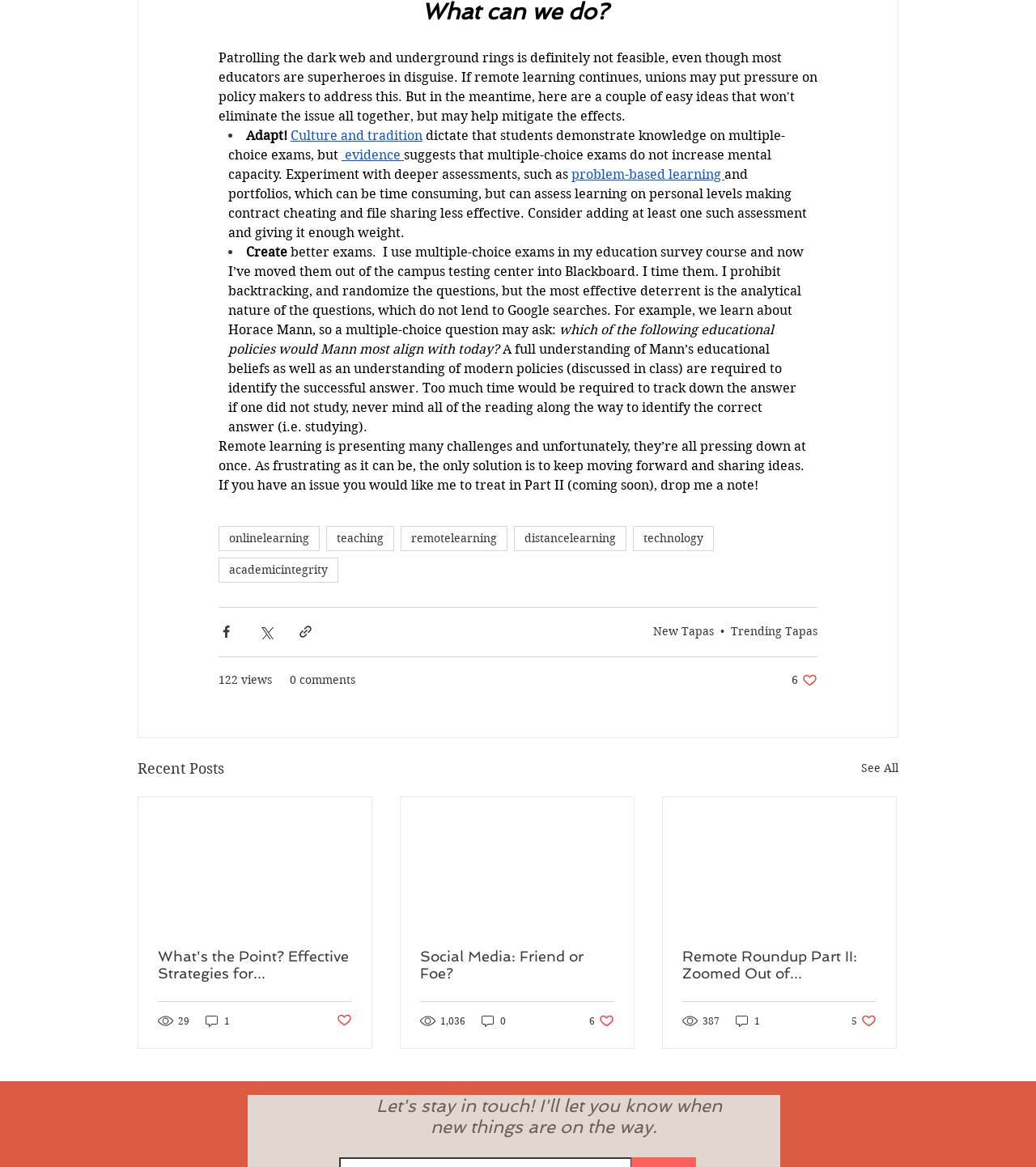Determine the bounding box coordinates for the clickable element required to fulfill the instruction: "Email us". Provide the coordinates as four float numbers between 0 and 1, i.e., [left, top, right, bottom].

None